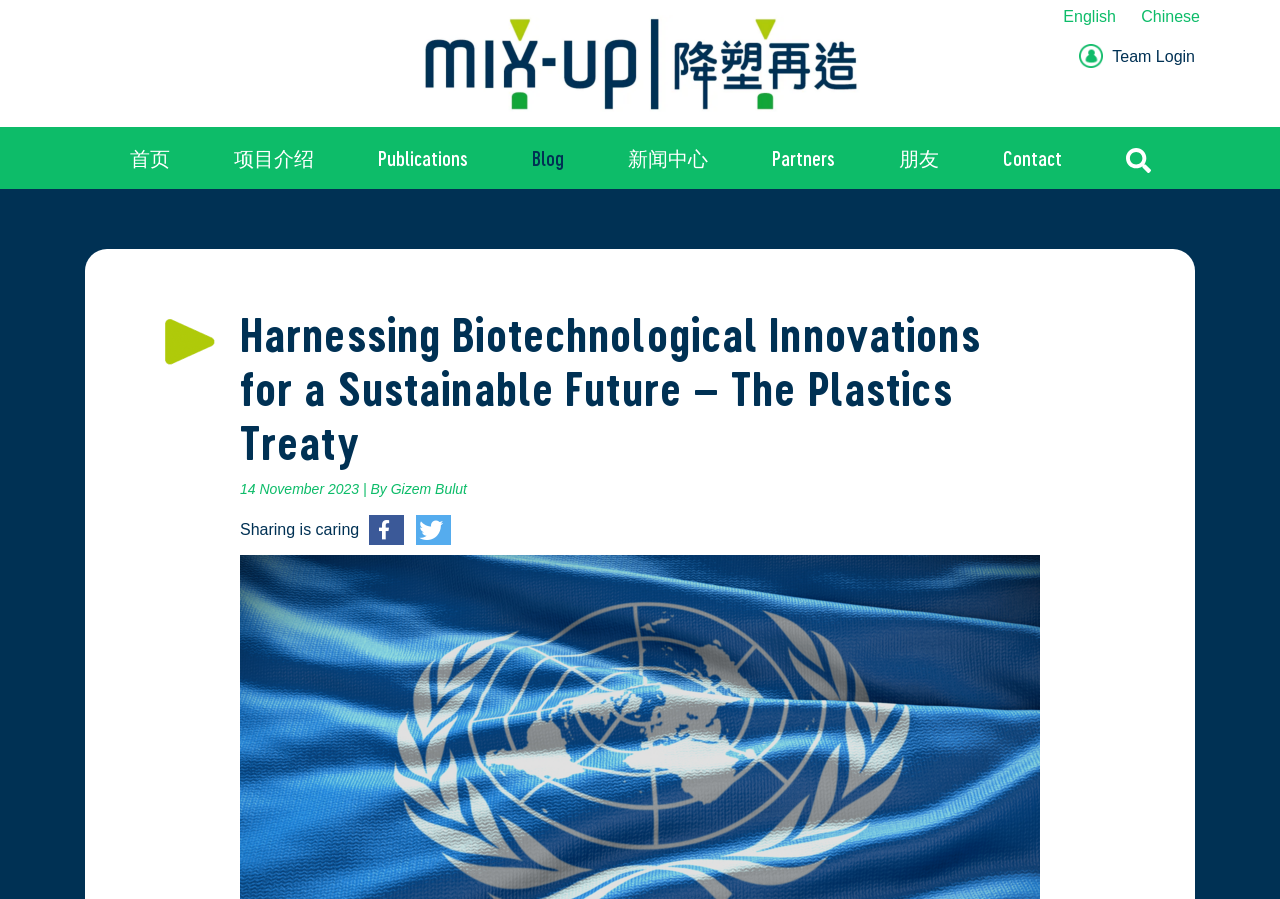Examine the image and give a thorough answer to the following question:
What is the date of the article?

I found the date '14 November 2023' next to the author's name 'Gizem Bulut', which indicates the publication date of the article.